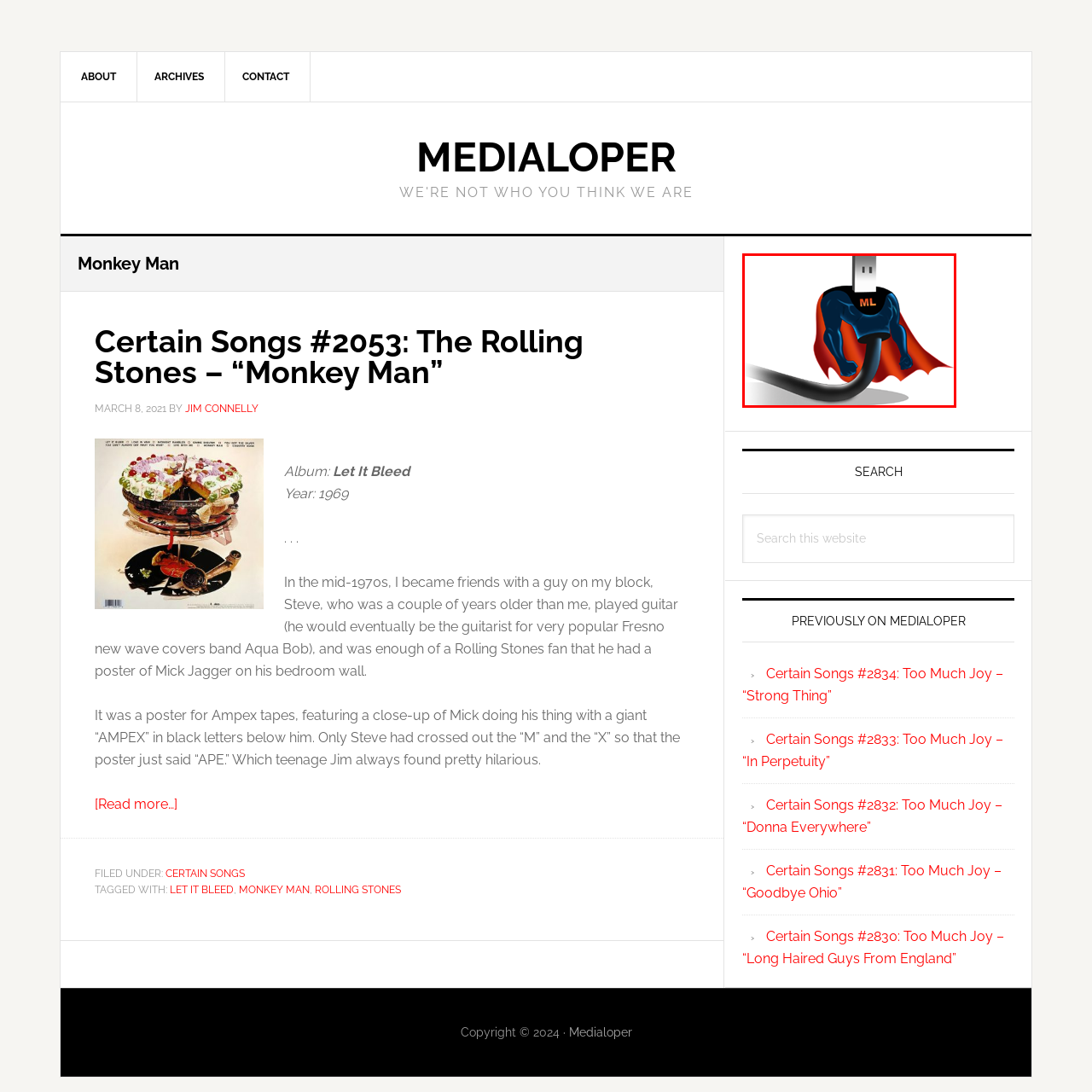What is the color of the superhero's skin? View the image inside the red bounding box and respond with a concise one-word or short-phrase answer.

Blue